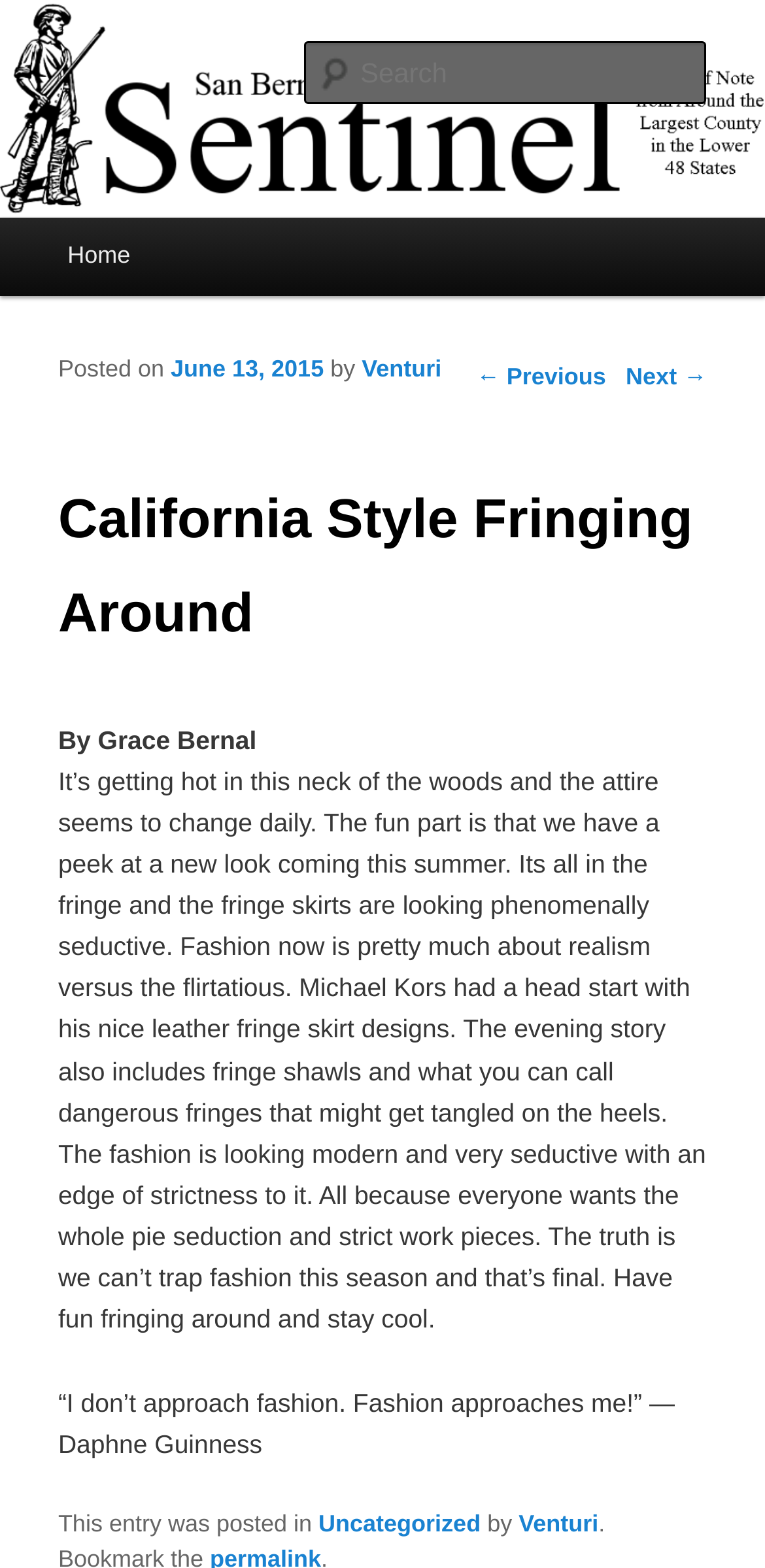Locate the bounding box coordinates of the element that should be clicked to fulfill the instruction: "View the post details".

[0.076, 0.283, 0.924, 0.432]